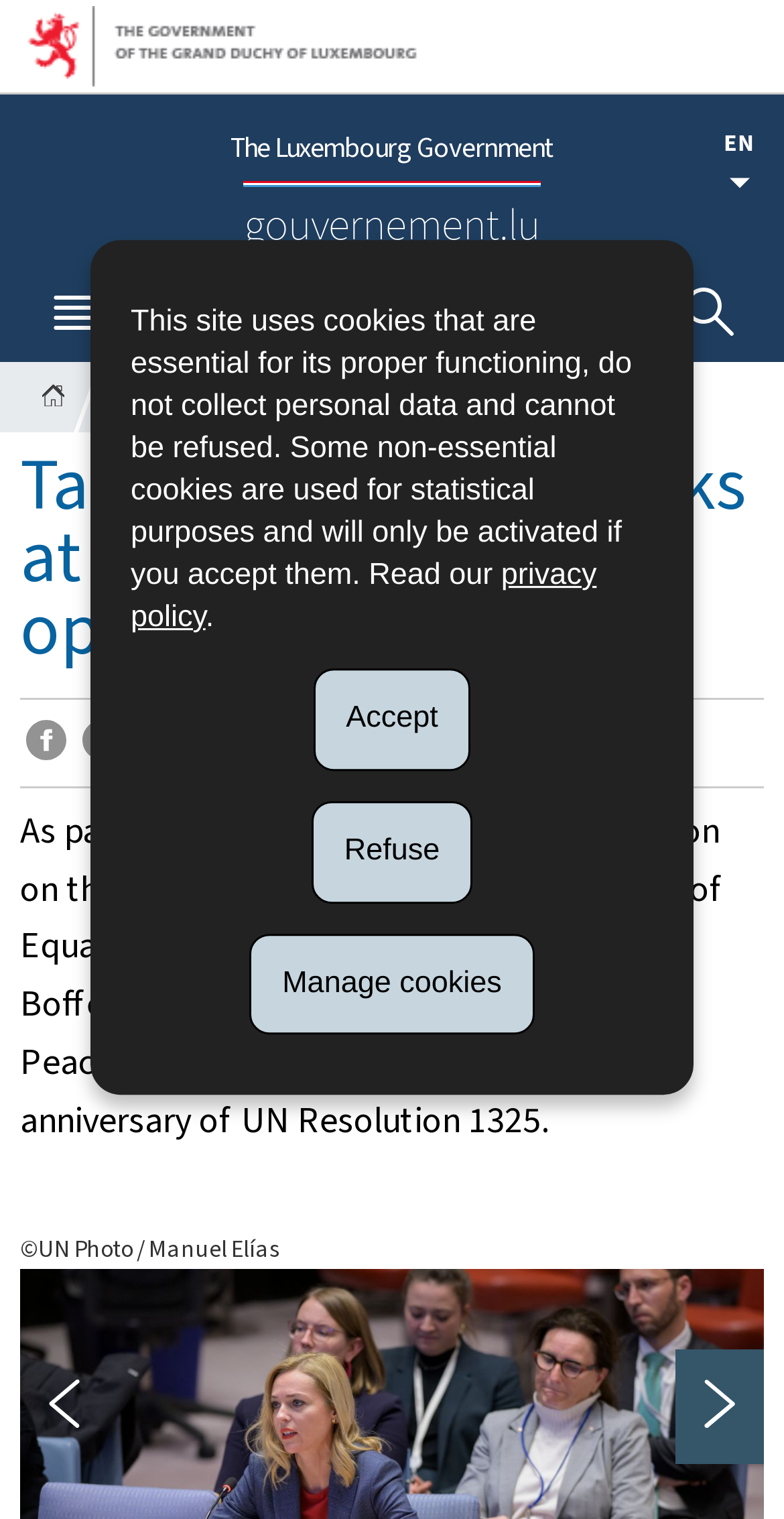By analyzing the image, answer the following question with a detailed response: What is the topic of the debate?

I found the topic of the debate by reading the static text below the main heading, which mentions that the Minister of Equality between Women and Men, Taina Bofferding spoke at the debate on 'Women, Peace and Security'.